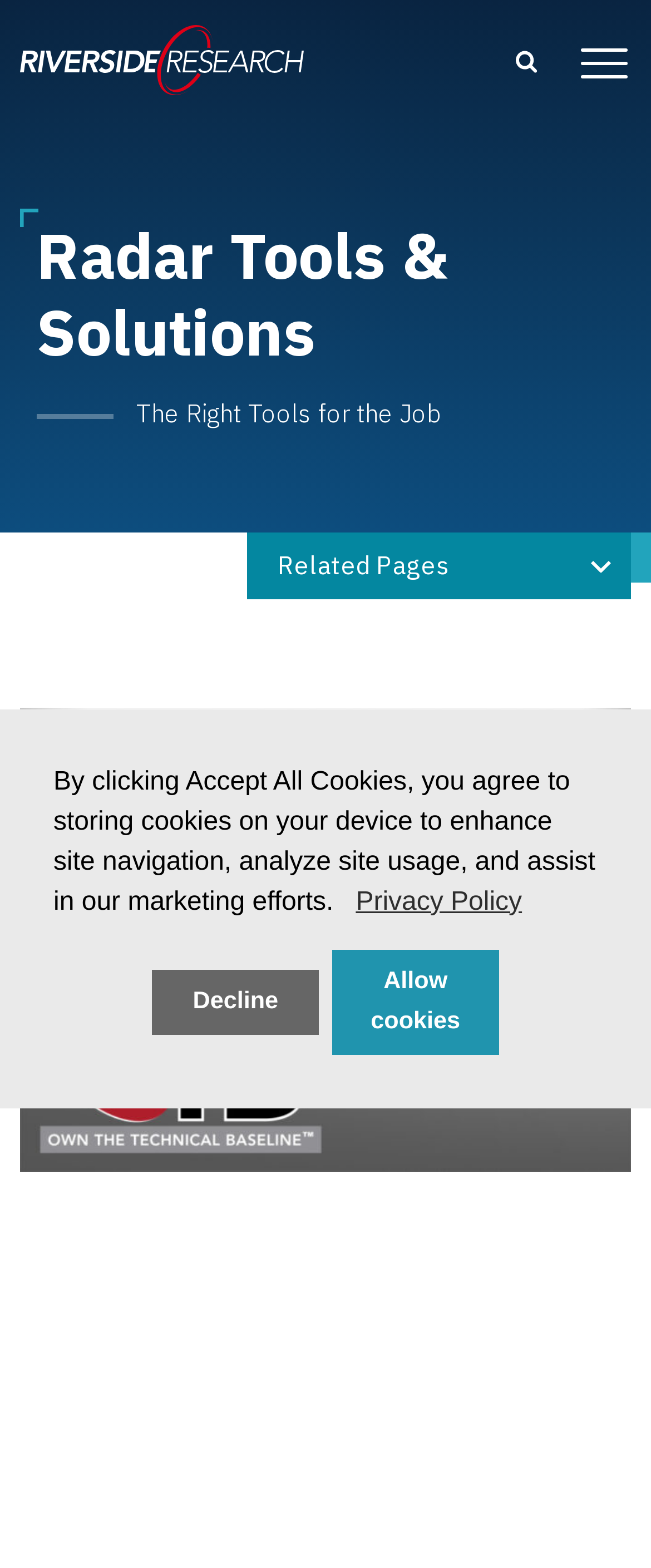Please determine the bounding box coordinates, formatted as (top-left x, top-left y, bottom-right x, bottom-right y), with all values as floating point numbers between 0 and 1. Identify the bounding box of the region described as: title="Riverside Research"

[0.03, 0.016, 0.466, 0.06]